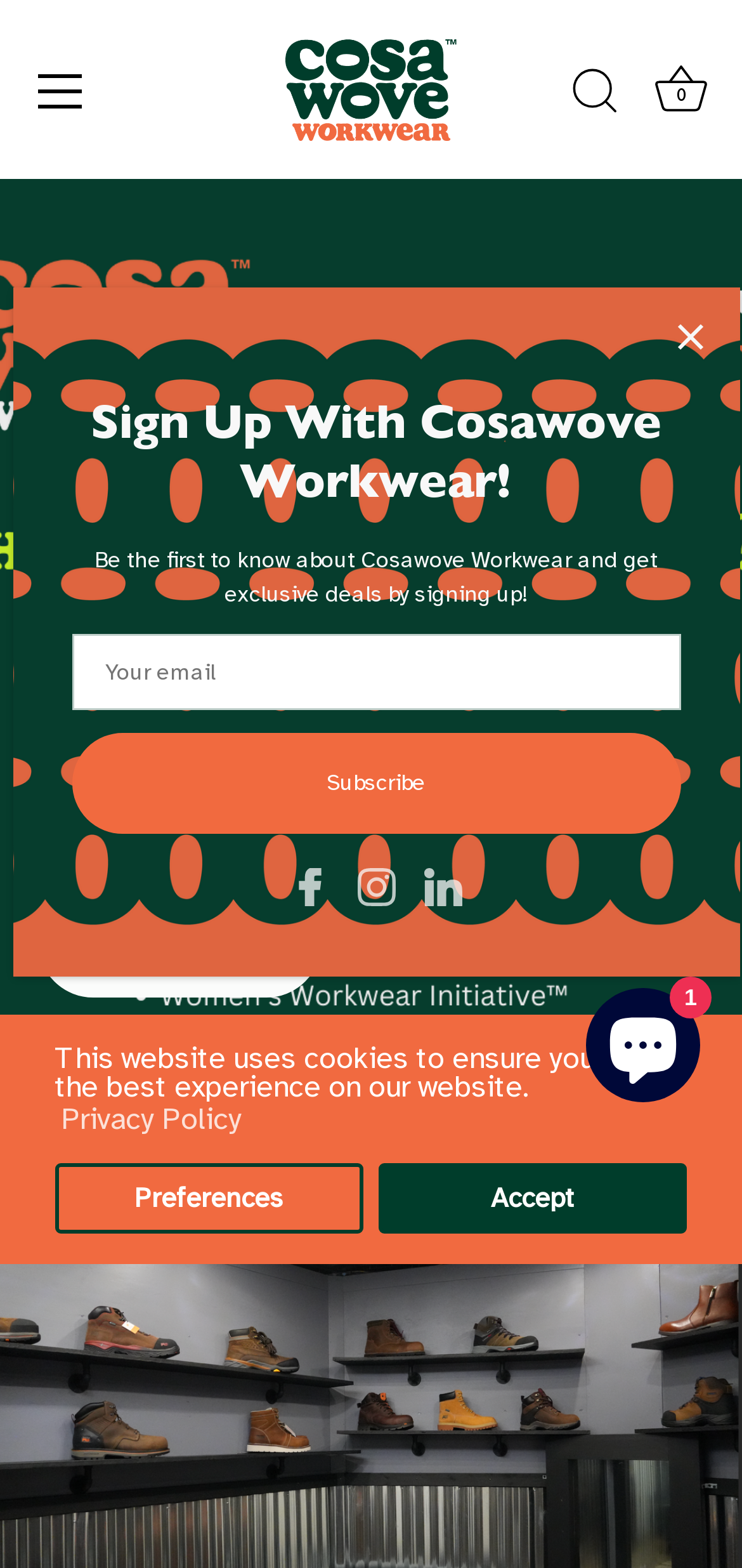What is the purpose of the search link?
Please elaborate on the answer to the question with detailed information.

The search link is located in the top navigation bar, and it is likely used to search for products or content within the website, as it is a common functionality in e-commerce websites.